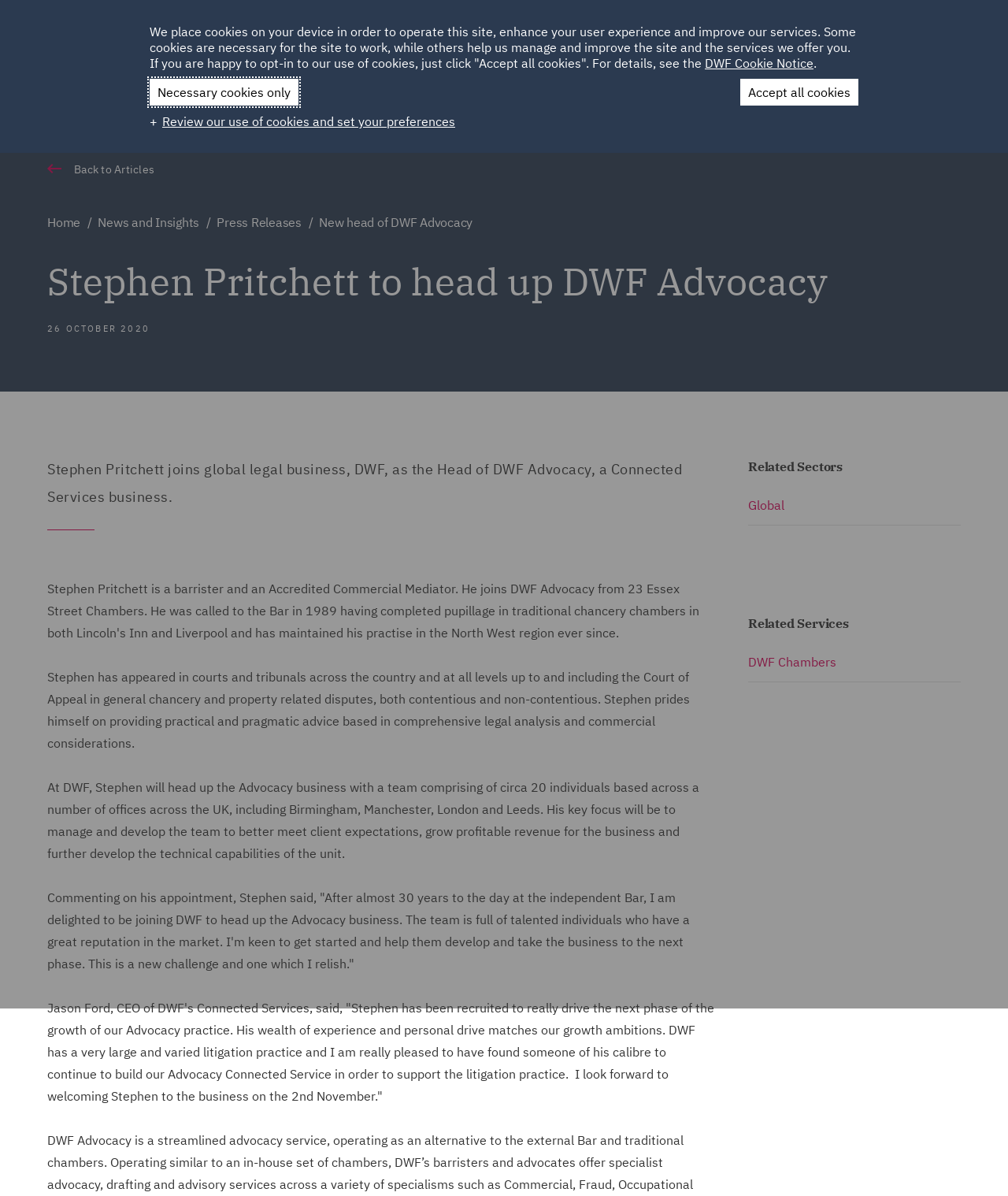Find the bounding box coordinates for the HTML element specified by: "Accept all cookies".

[0.734, 0.066, 0.852, 0.088]